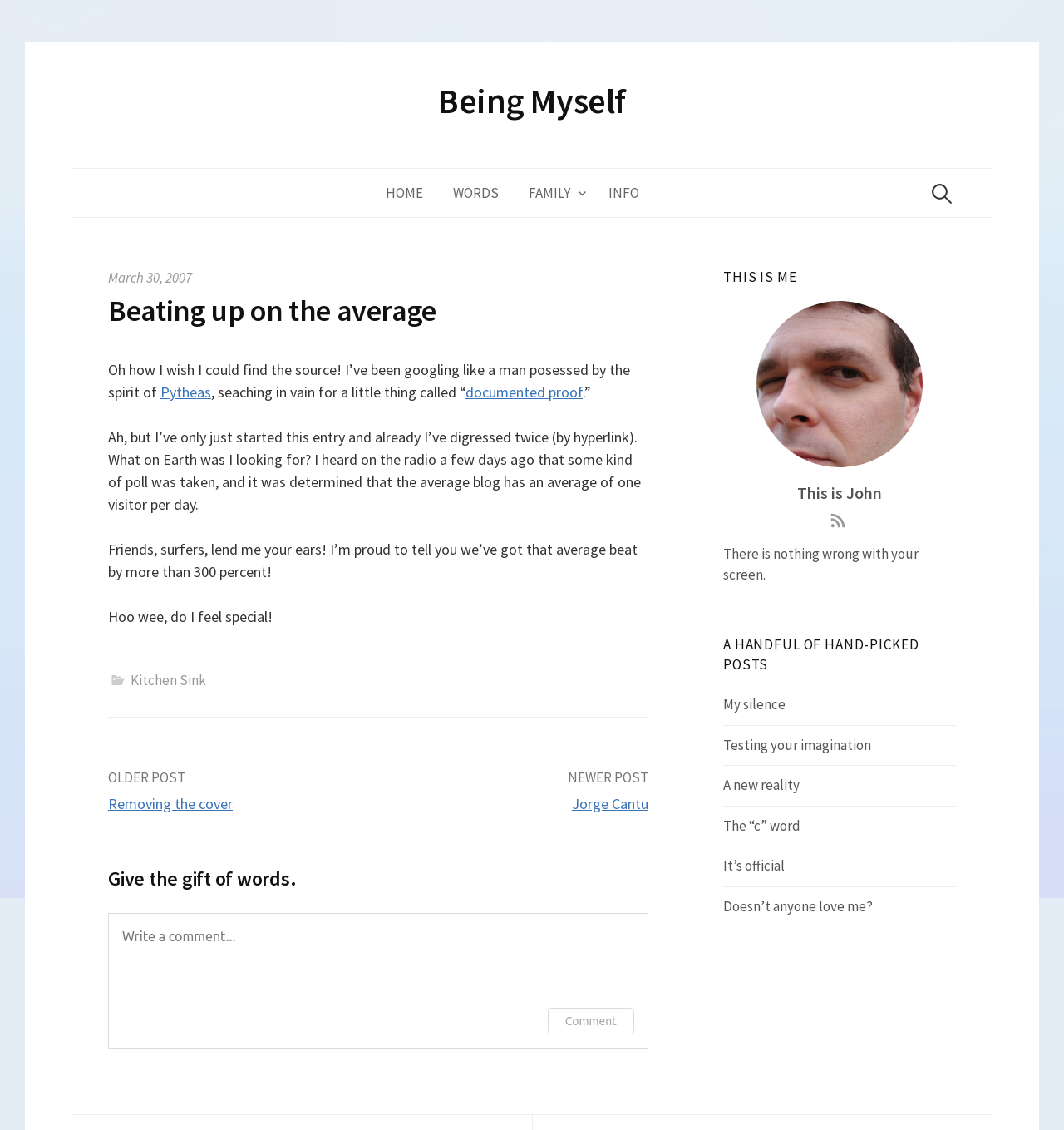Provide the bounding box coordinates for the UI element that is described by this text: "Being Myself". The coordinates should be in the form of four float numbers between 0 and 1: [left, top, right, bottom].

[0.412, 0.07, 0.588, 0.108]